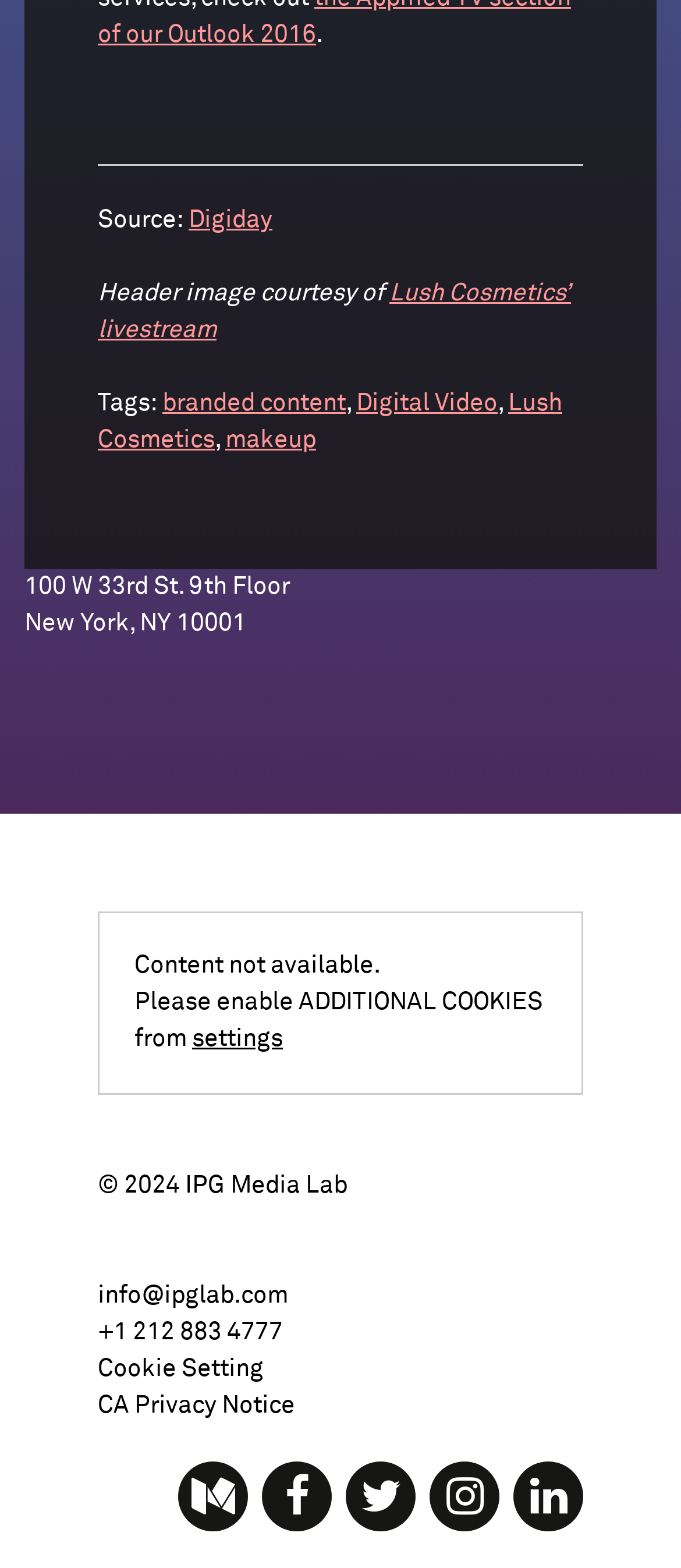What is the purpose of the 'Cookie Setting' link?
Use the screenshot to answer the question with a single word or phrase.

To manage cookies